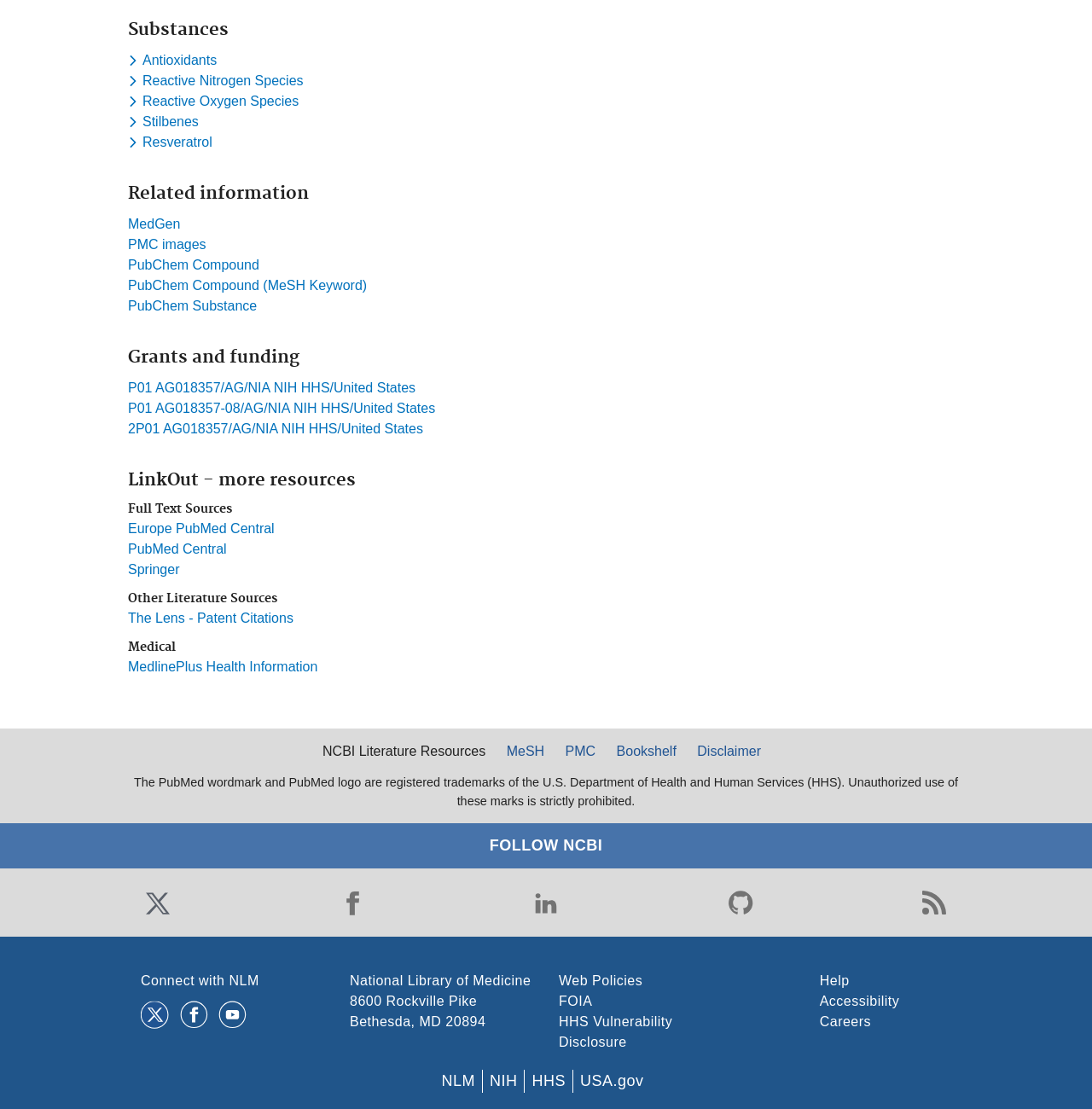Locate the bounding box coordinates of the element's region that should be clicked to carry out the following instruction: "Explore grants and funding". The coordinates need to be four float numbers between 0 and 1, i.e., [left, top, right, bottom].

[0.117, 0.313, 0.68, 0.331]